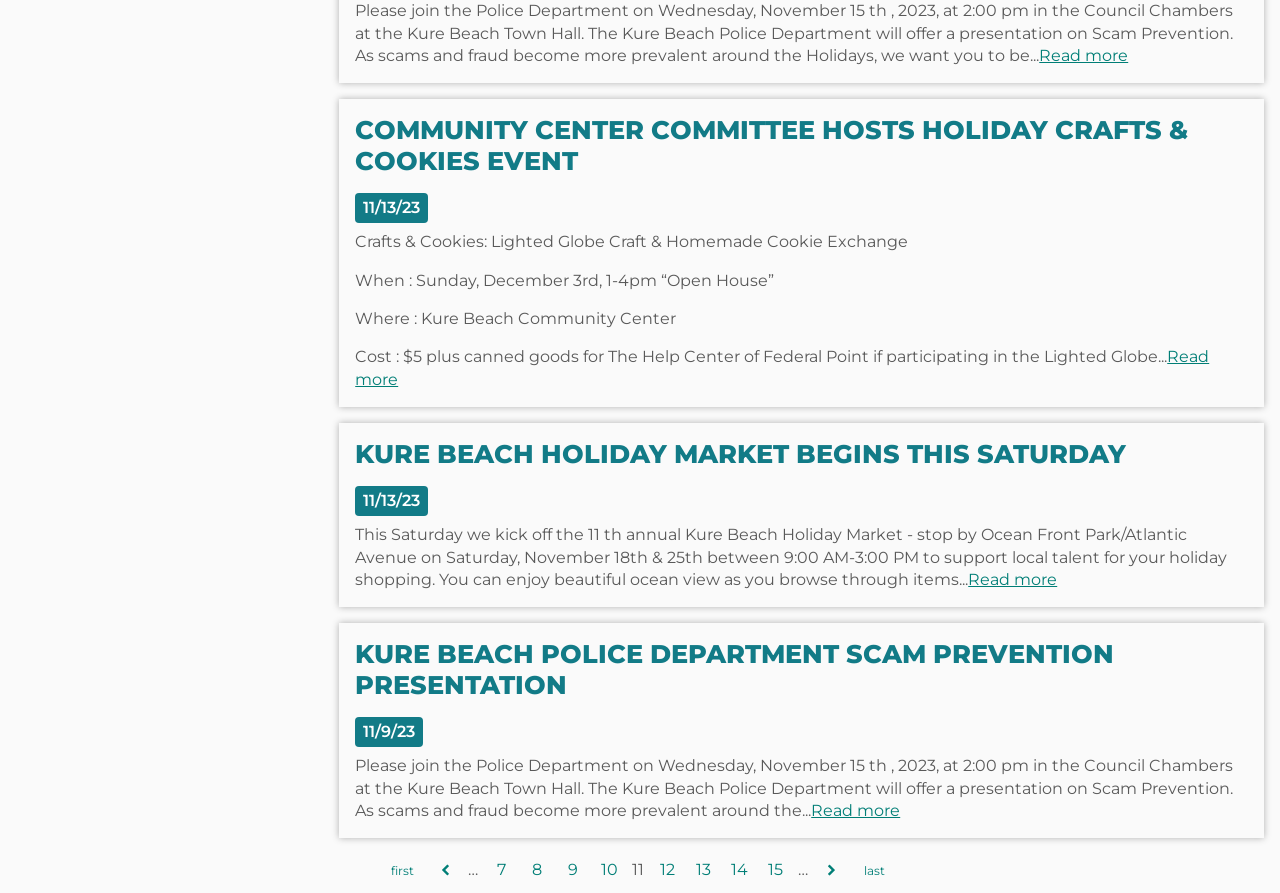Find the bounding box coordinates of the clickable region needed to perform the following instruction: "Read more about Scam Prevention". The coordinates should be provided as four float numbers between 0 and 1, i.e., [left, top, right, bottom].

[0.812, 0.052, 0.881, 0.073]